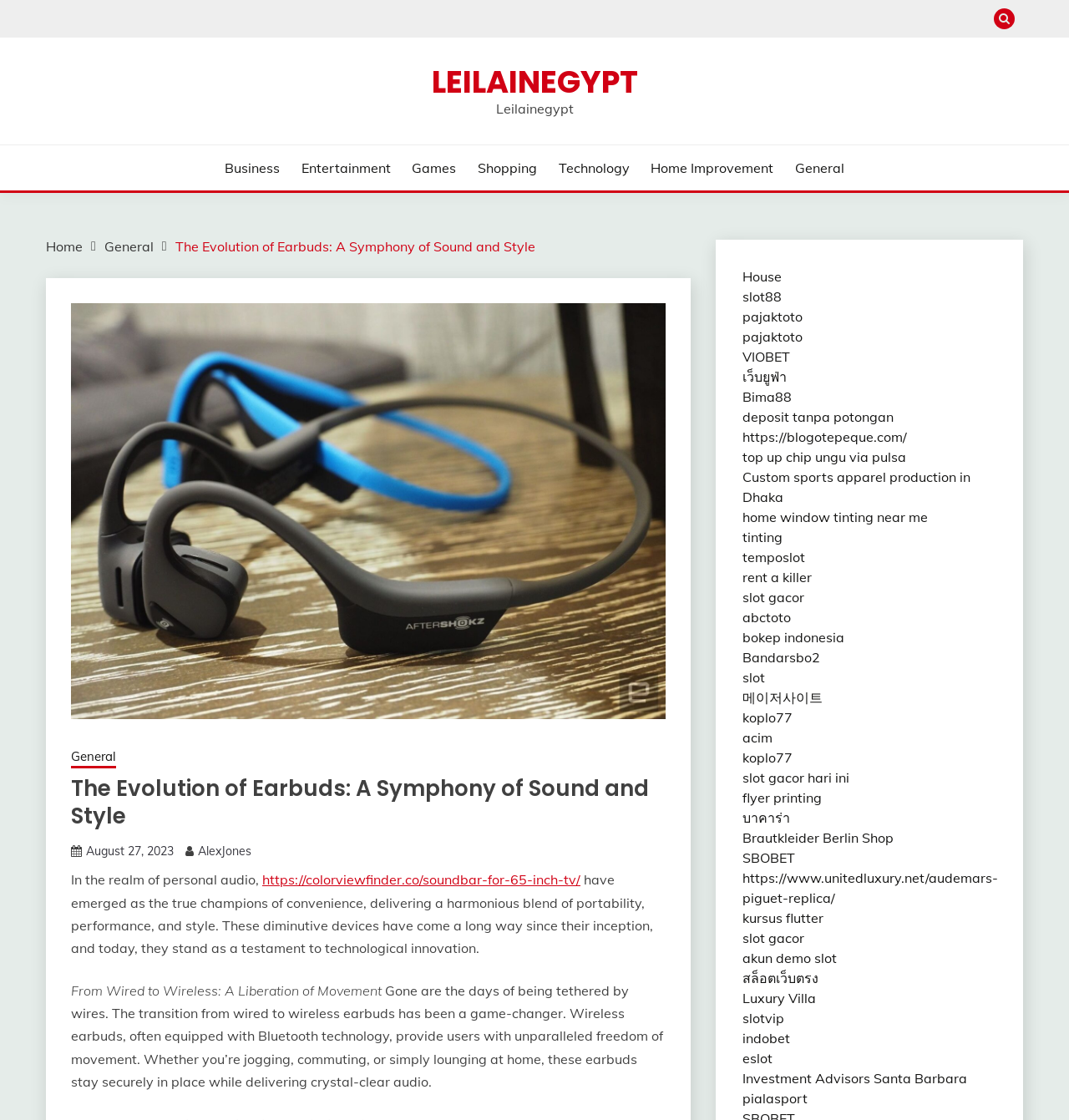Please provide the bounding box coordinates for the element that needs to be clicked to perform the instruction: "Click the 'Home' link". The coordinates must consist of four float numbers between 0 and 1, formatted as [left, top, right, bottom].

[0.043, 0.212, 0.077, 0.227]